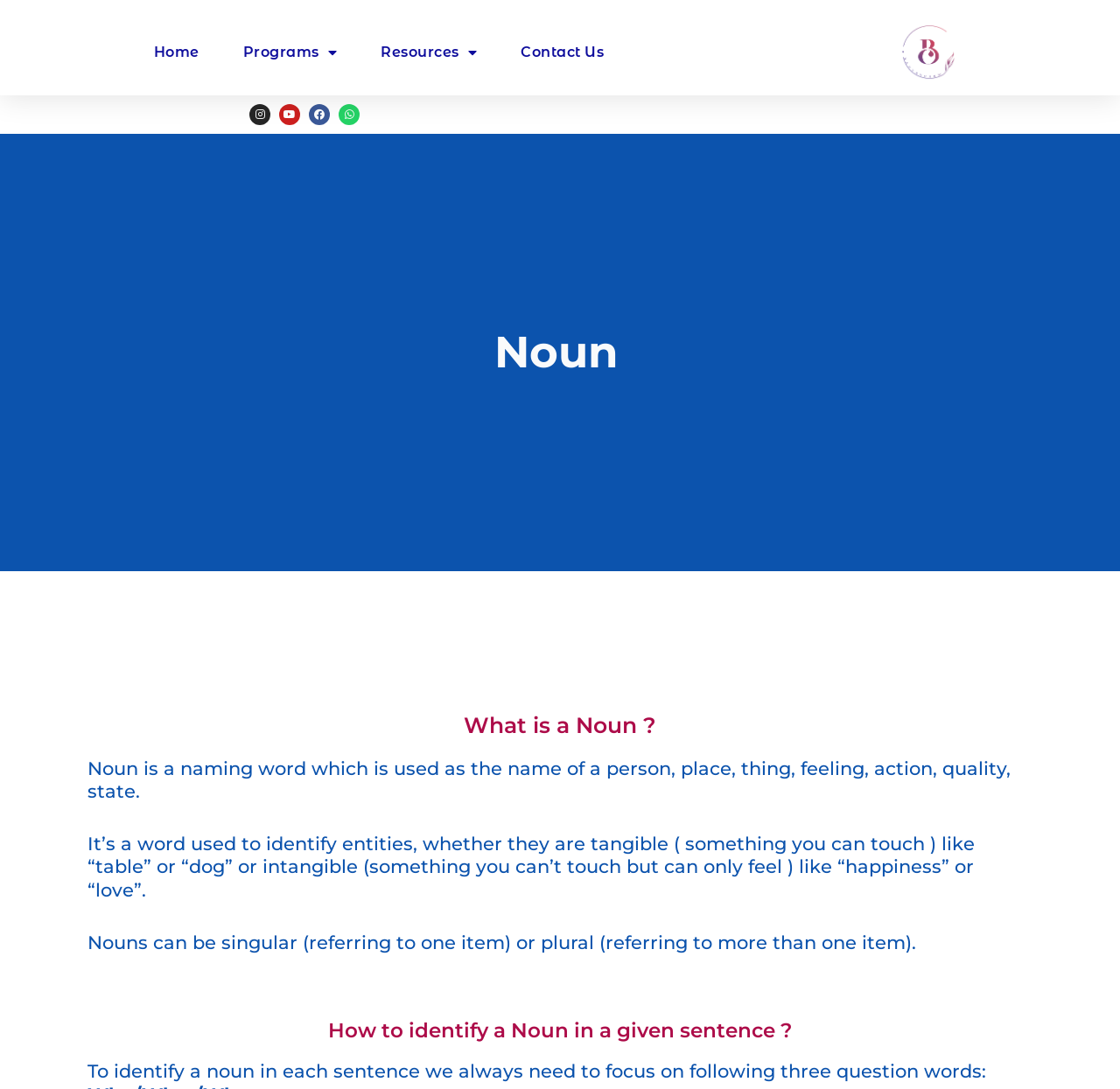Identify the bounding box coordinates of the region that needs to be clicked to carry out this instruction: "Read about what is a Noun". Provide these coordinates as four float numbers ranging from 0 to 1, i.e., [left, top, right, bottom].

[0.078, 0.653, 0.922, 0.679]